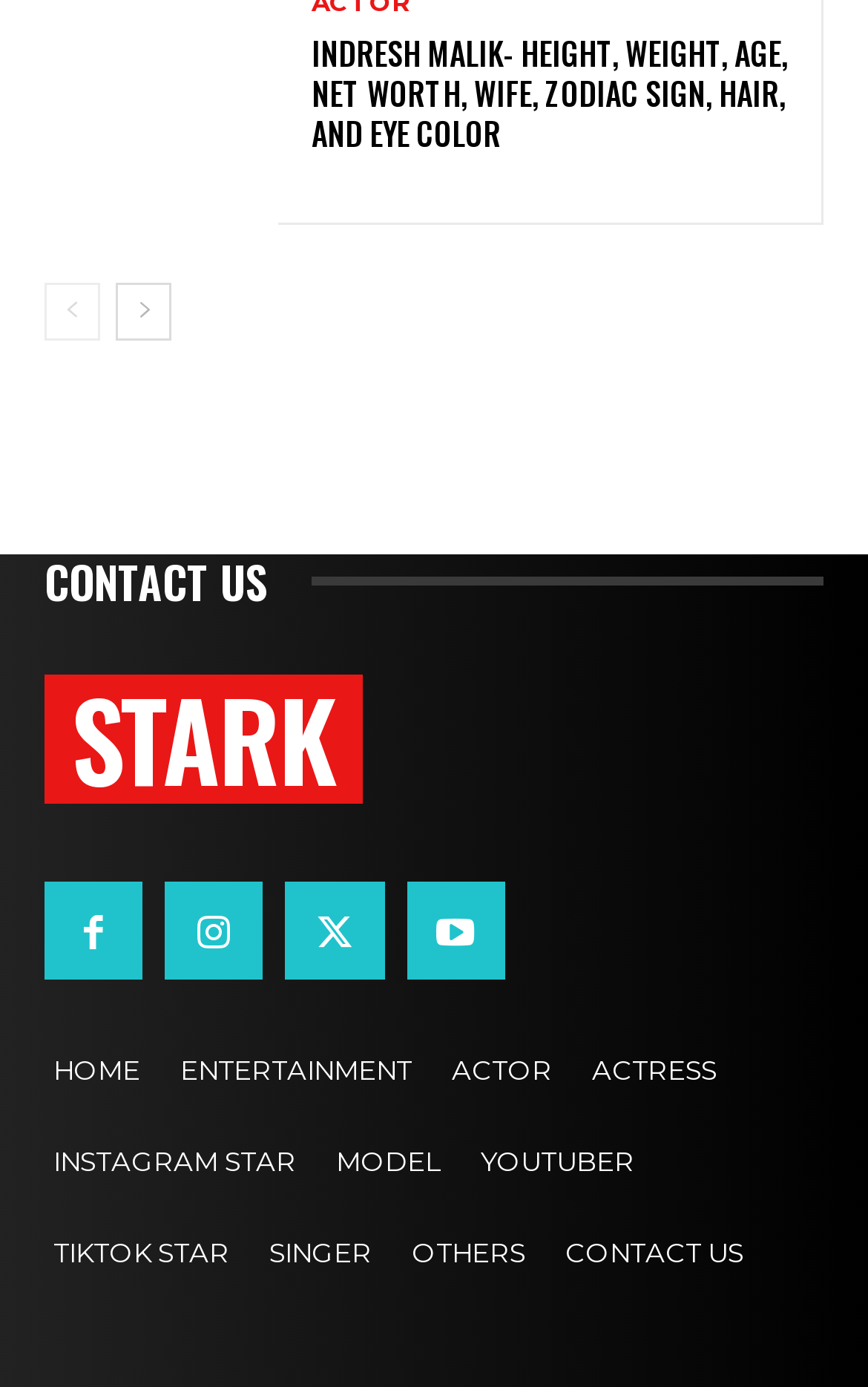Please find the bounding box coordinates of the clickable region needed to complete the following instruction: "Go to previous page". The bounding box coordinates must consist of four float numbers between 0 and 1, i.e., [left, top, right, bottom].

[0.051, 0.204, 0.115, 0.246]